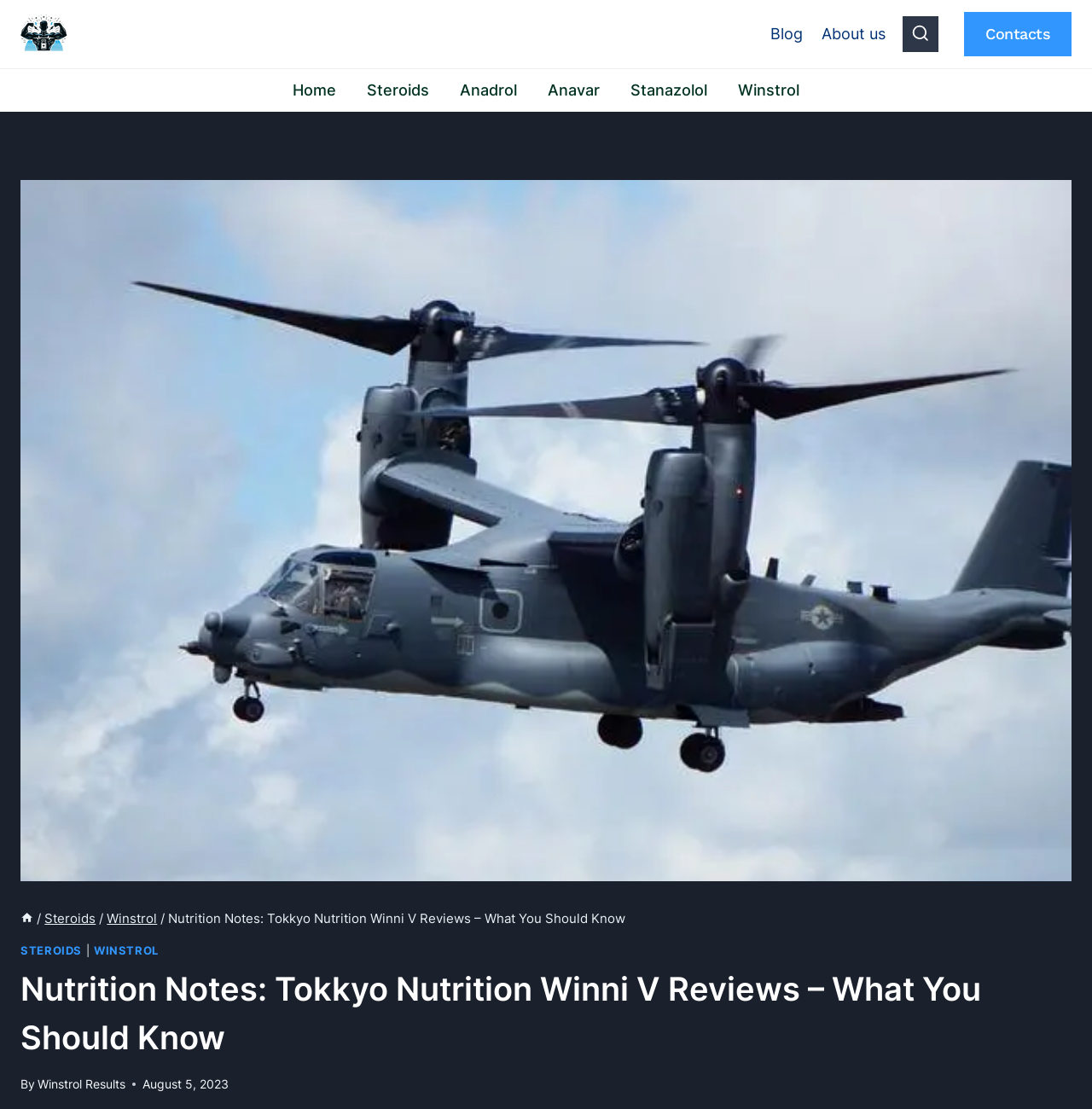Please provide the bounding box coordinates in the format (top-left x, top-left y, bottom-right x, bottom-right y). Remember, all values are floating point numbers between 0 and 1. What is the bounding box coordinate of the region described as: About us

[0.744, 0.011, 0.819, 0.05]